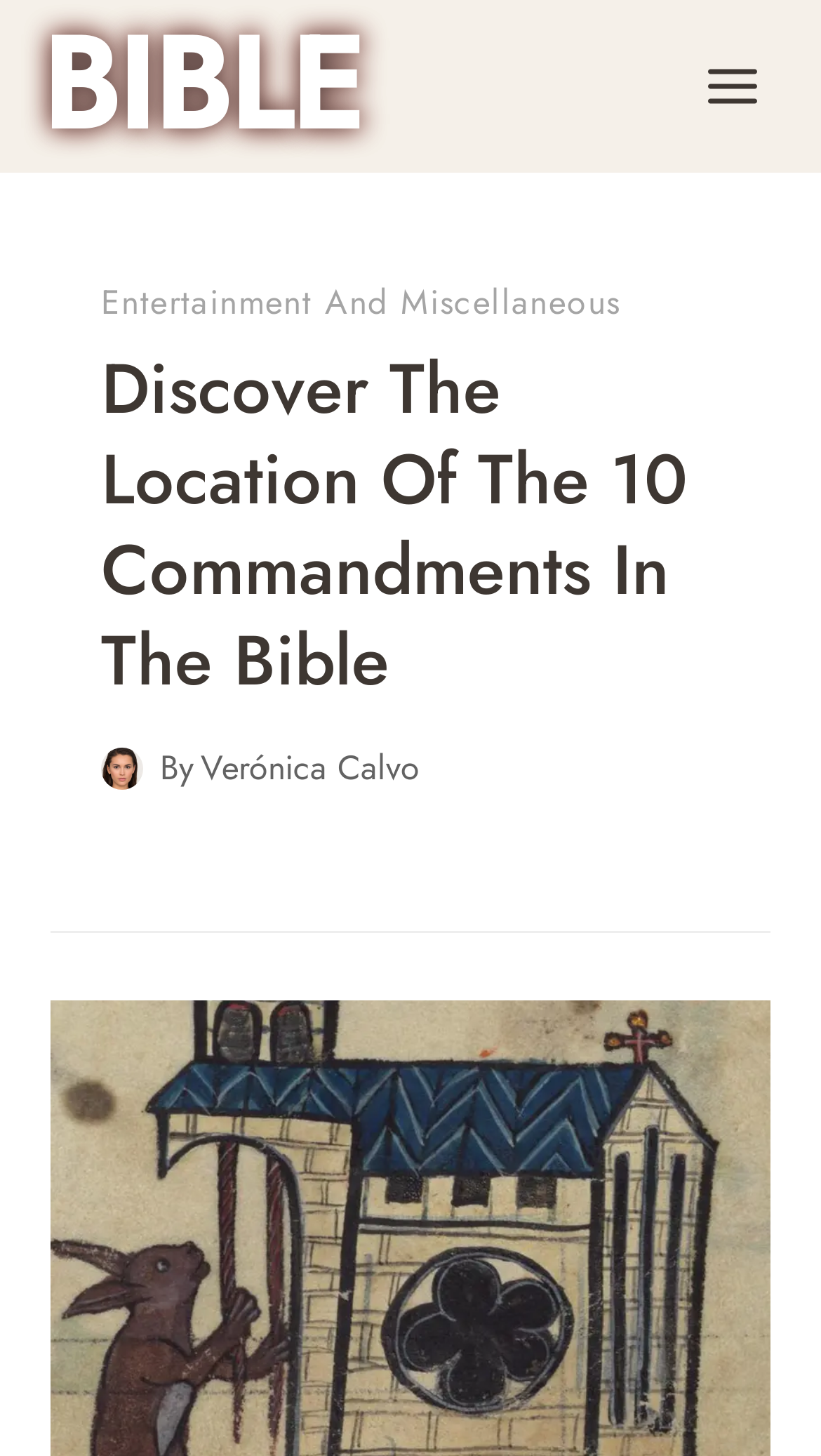What is the type of the 'BIBLE' element?
Please use the image to provide an in-depth answer to the question.

I found the element 'BIBLE' with a bounding box coordinate, and it is described as a link, which suggests that it is a clickable link on the webpage.